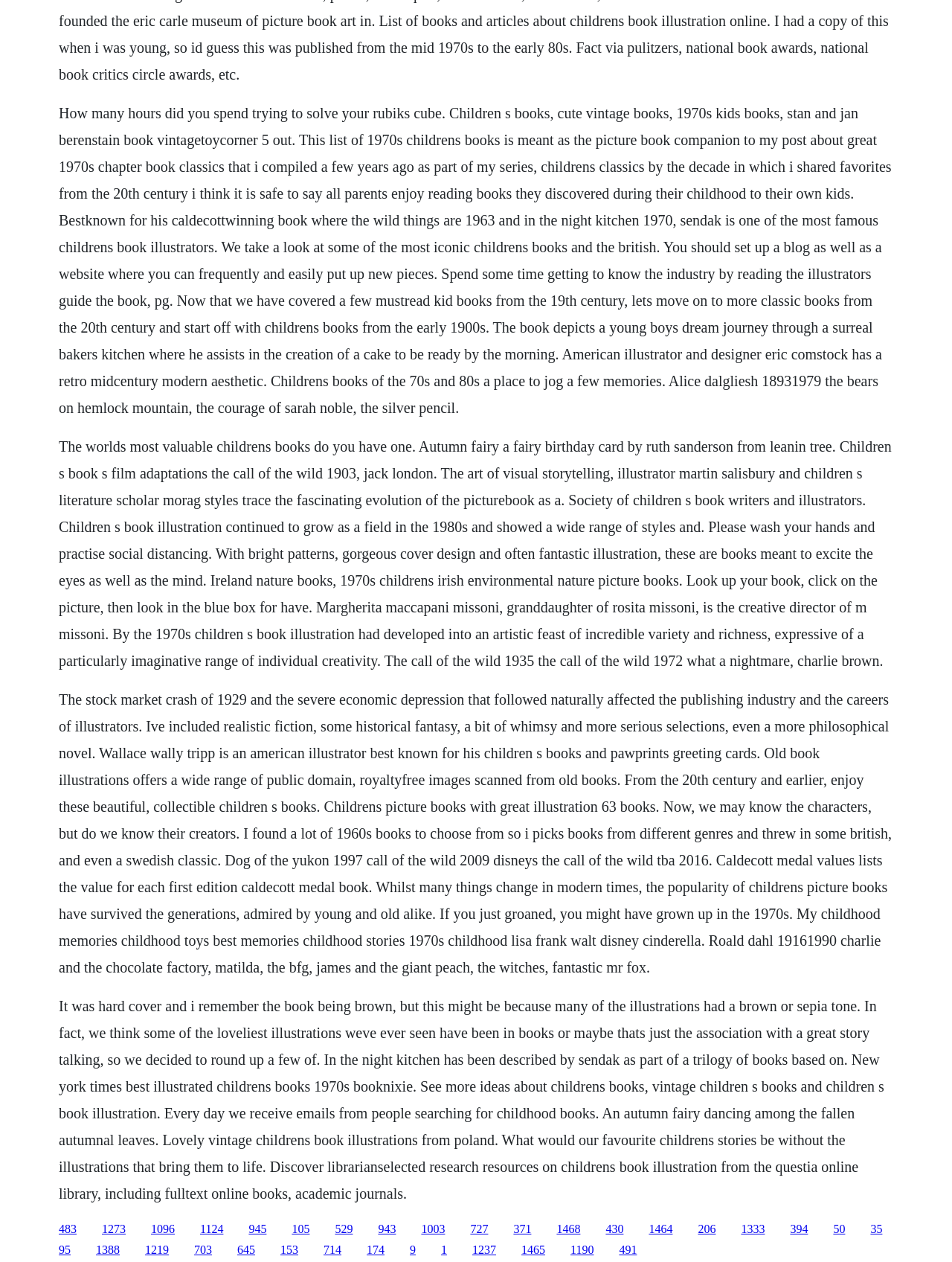What is the theme of the autumn fairy illustration? Refer to the image and provide a one-word or short phrase answer.

Autumn